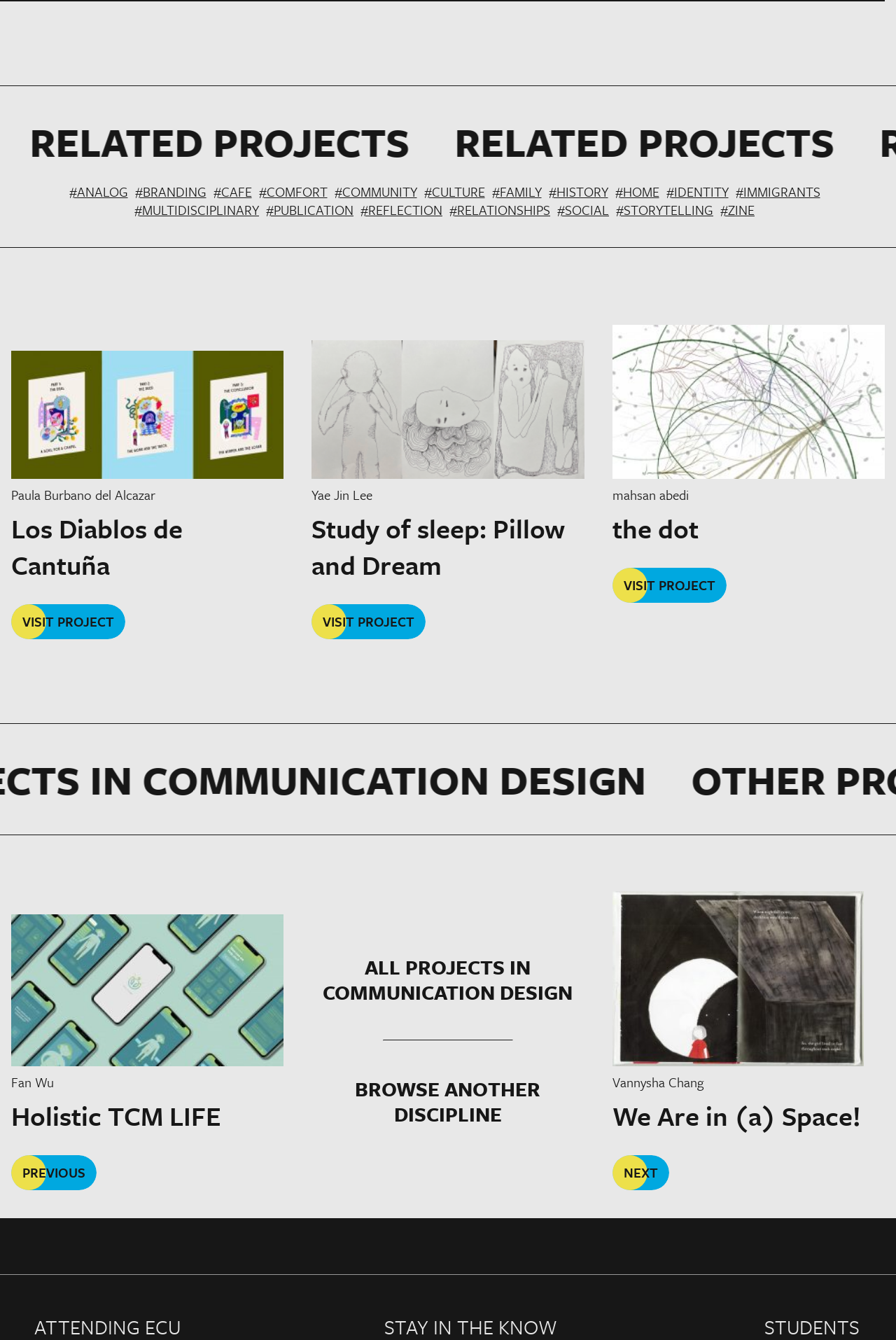Pinpoint the bounding box coordinates of the element to be clicked to execute the instruction: "view Paula Burbano del Alcazar's project".

[0.012, 0.381, 0.317, 0.435]